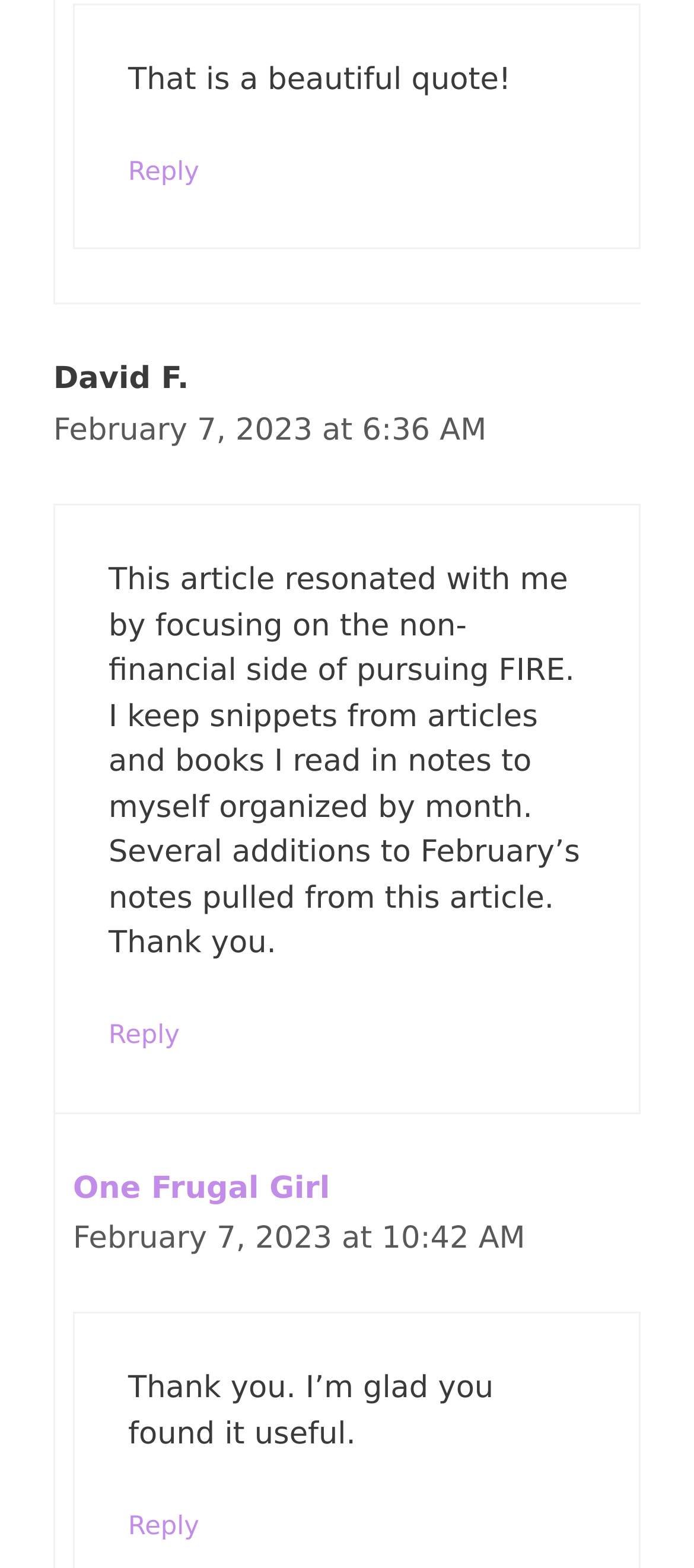Locate and provide the bounding box coordinates for the HTML element that matches this description: "One Frugal Girl".

[0.105, 0.746, 0.475, 0.769]